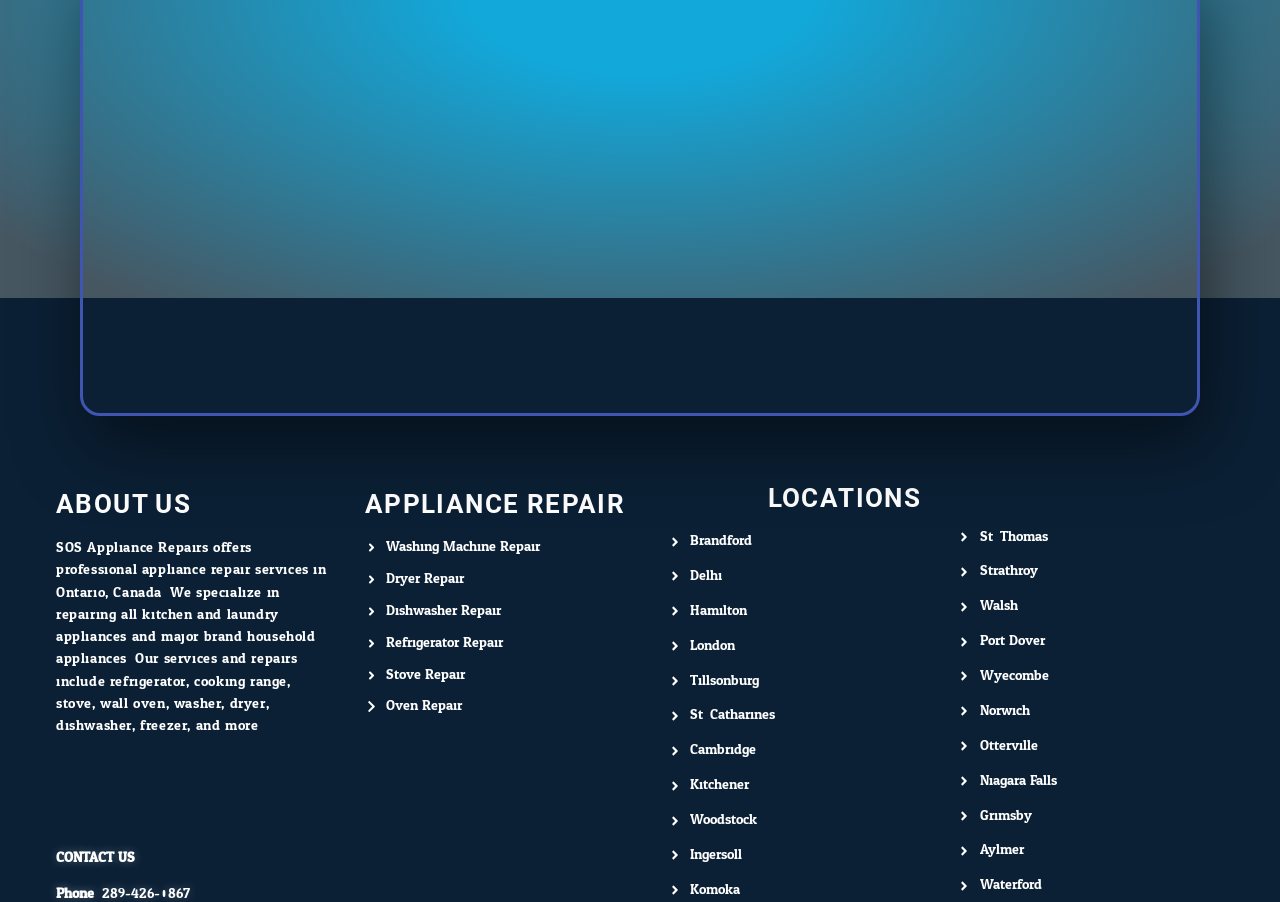Identify the bounding box for the given UI element using the description provided. Coordinates should be in the format (top-left x, top-left y, bottom-right x, bottom-right y) and must be between 0 and 1. Here is the description: St. Thomas

[0.748, 0.584, 0.948, 0.607]